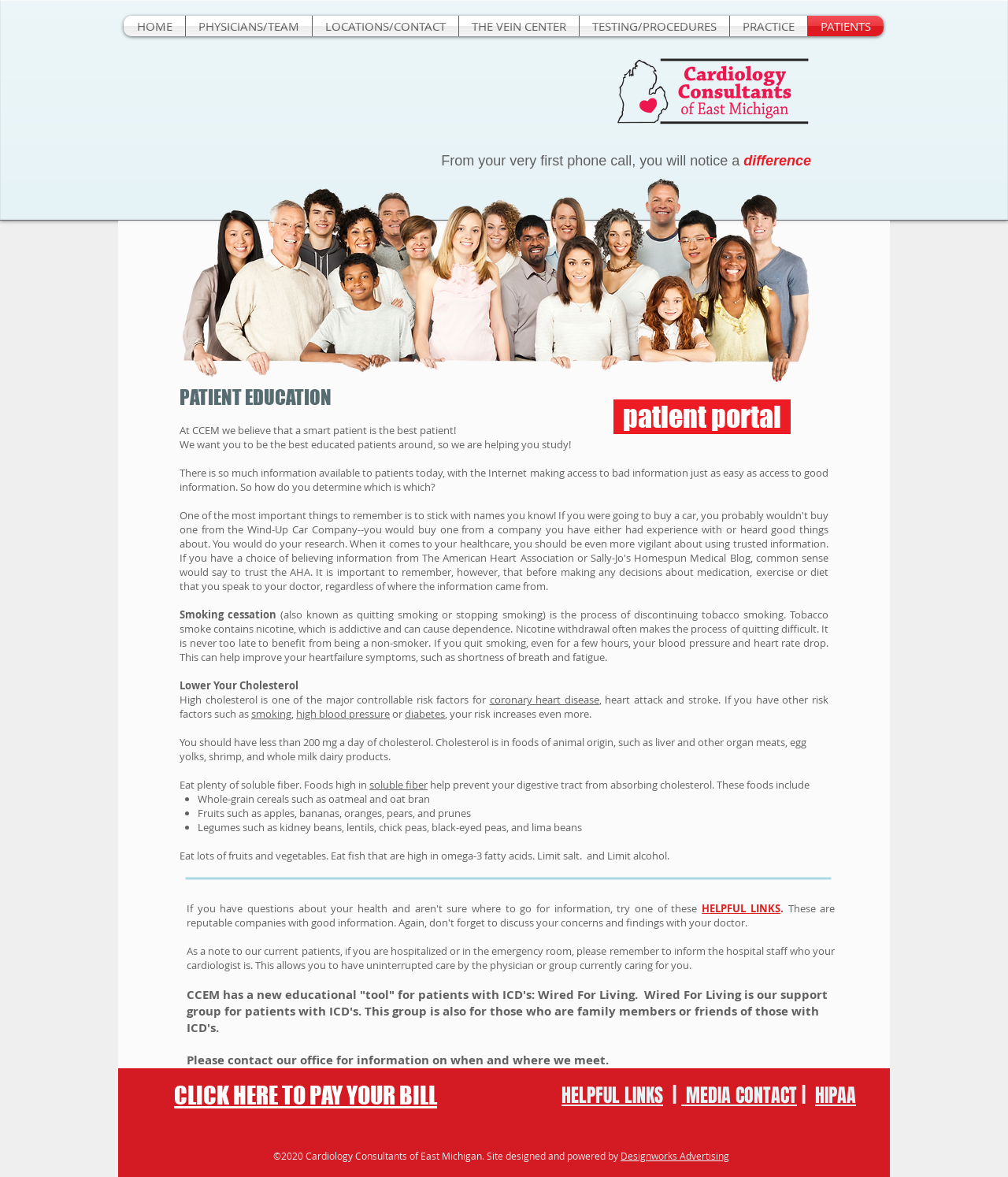Please mark the clickable region by giving the bounding box coordinates needed to complete this instruction: "Click 'buying me a coffee!' to support the developer".

None